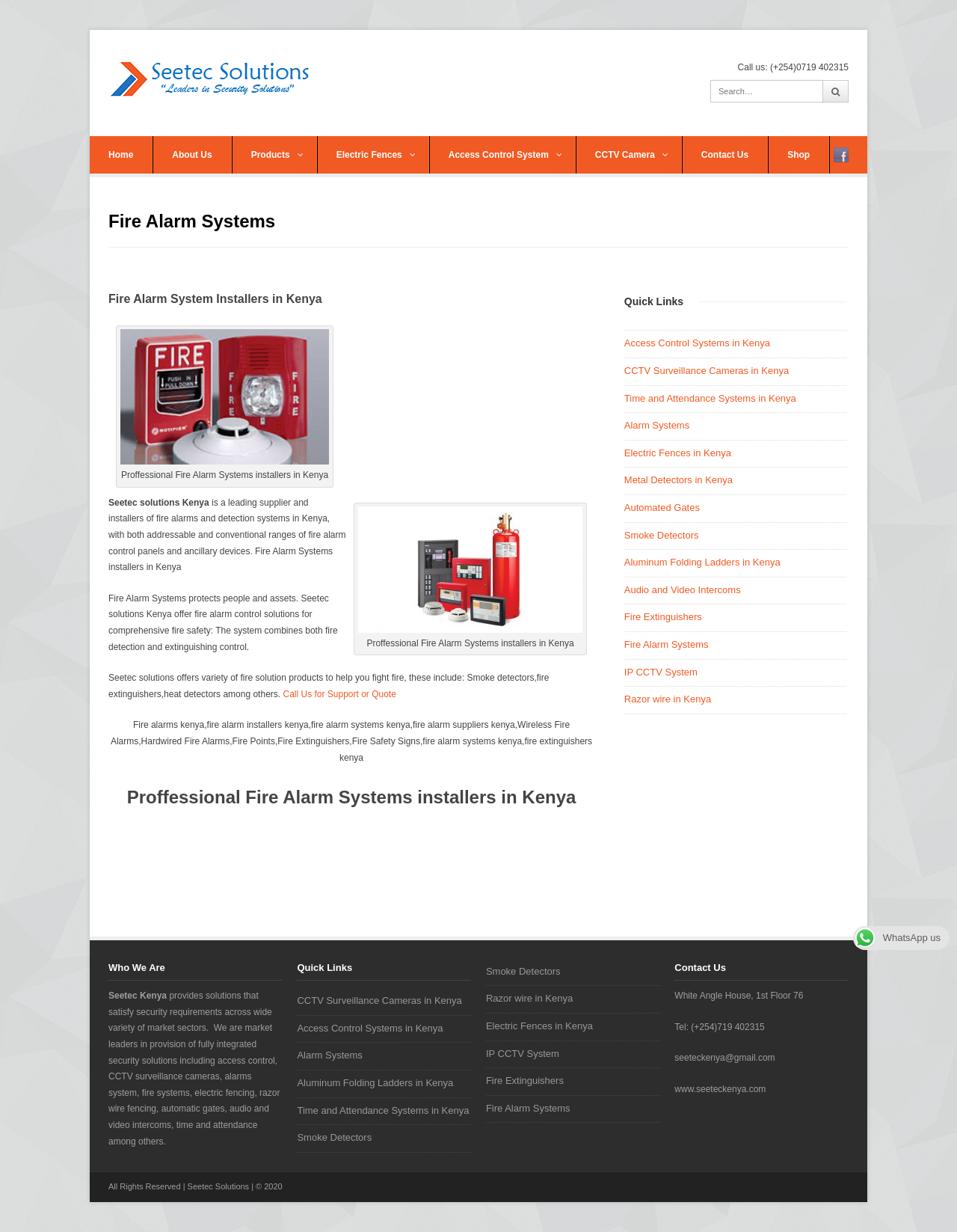What is the address of Seetec Solutions?
Based on the image, answer the question with as much detail as possible.

I found the address by looking at the contact information section of the webpage, where the company's address is usually displayed. The text 'White Angle House, 1st Floor 76' indicates that this is the address of Seetec Solutions.